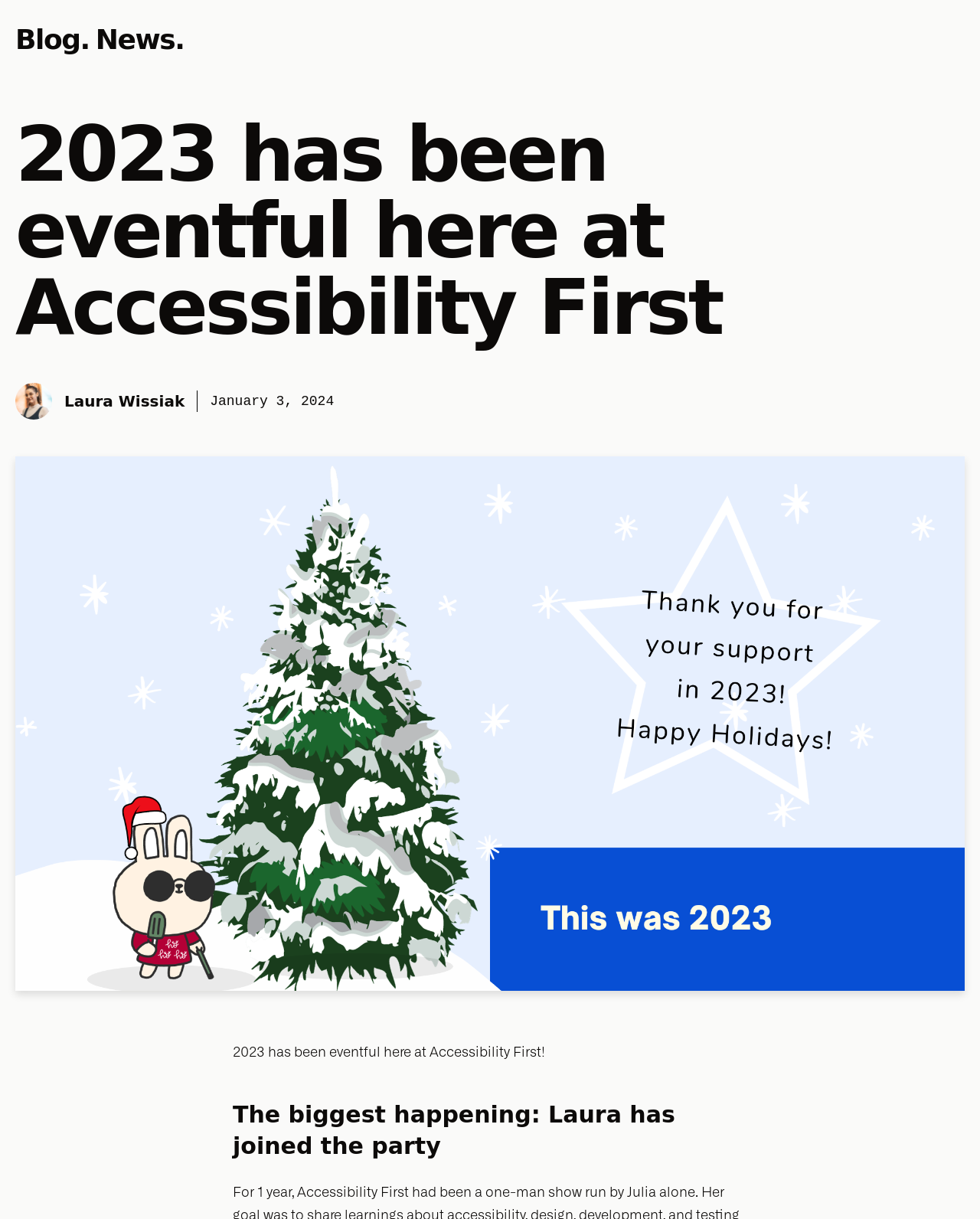What is the title of the section after the main heading?
Using the image provided, answer with just one word or phrase.

The biggest happening: Laura has joined the party